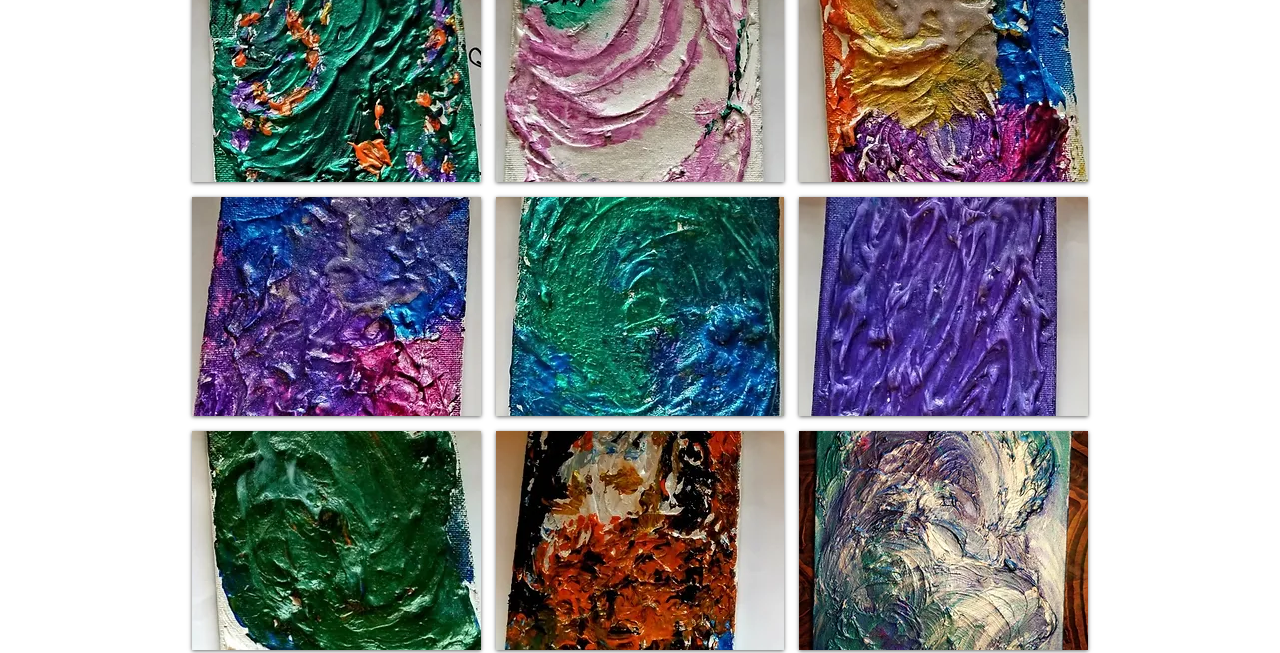Please give a concise answer to this question using a single word or phrase: 
What is the size of the canvas?

9x12